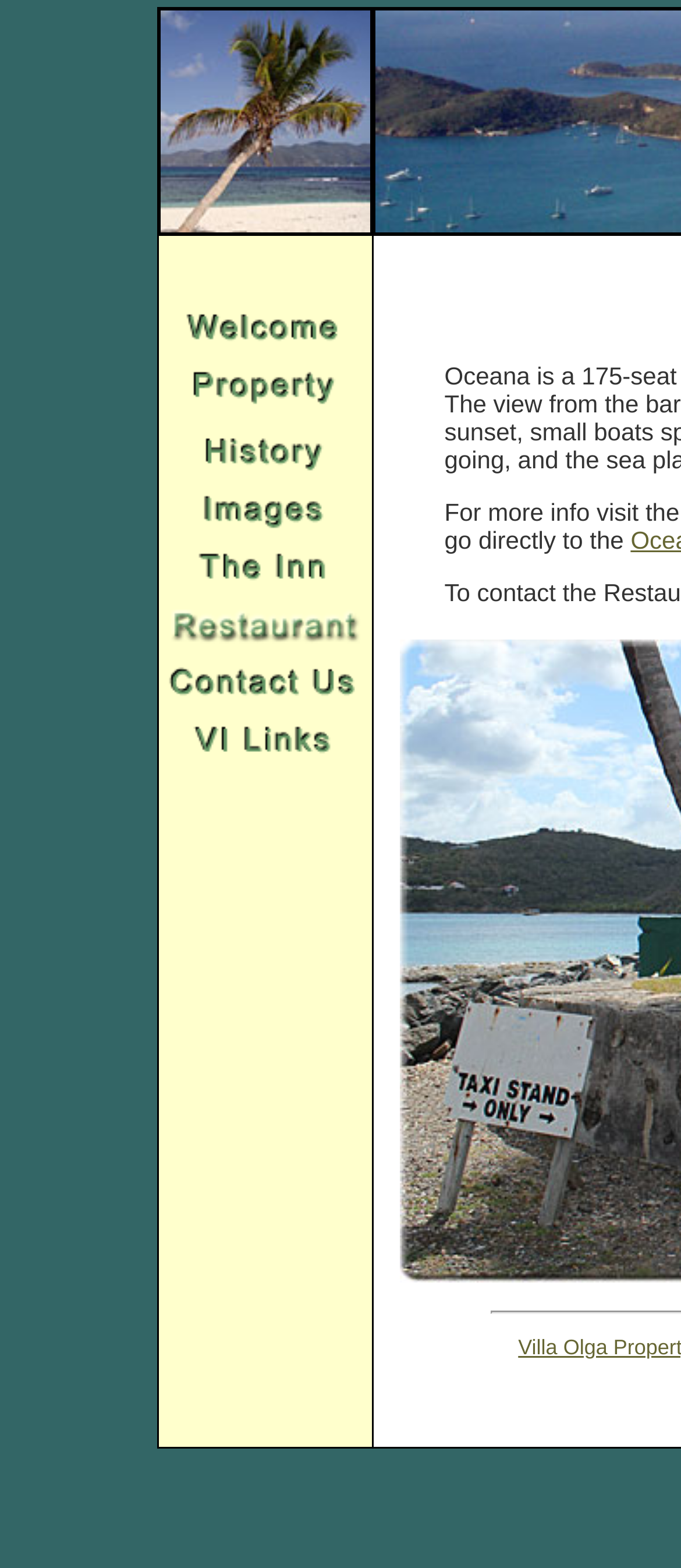What is the topmost element on the page?
Examine the screenshot and reply with a single word or phrase.

Palm Tree